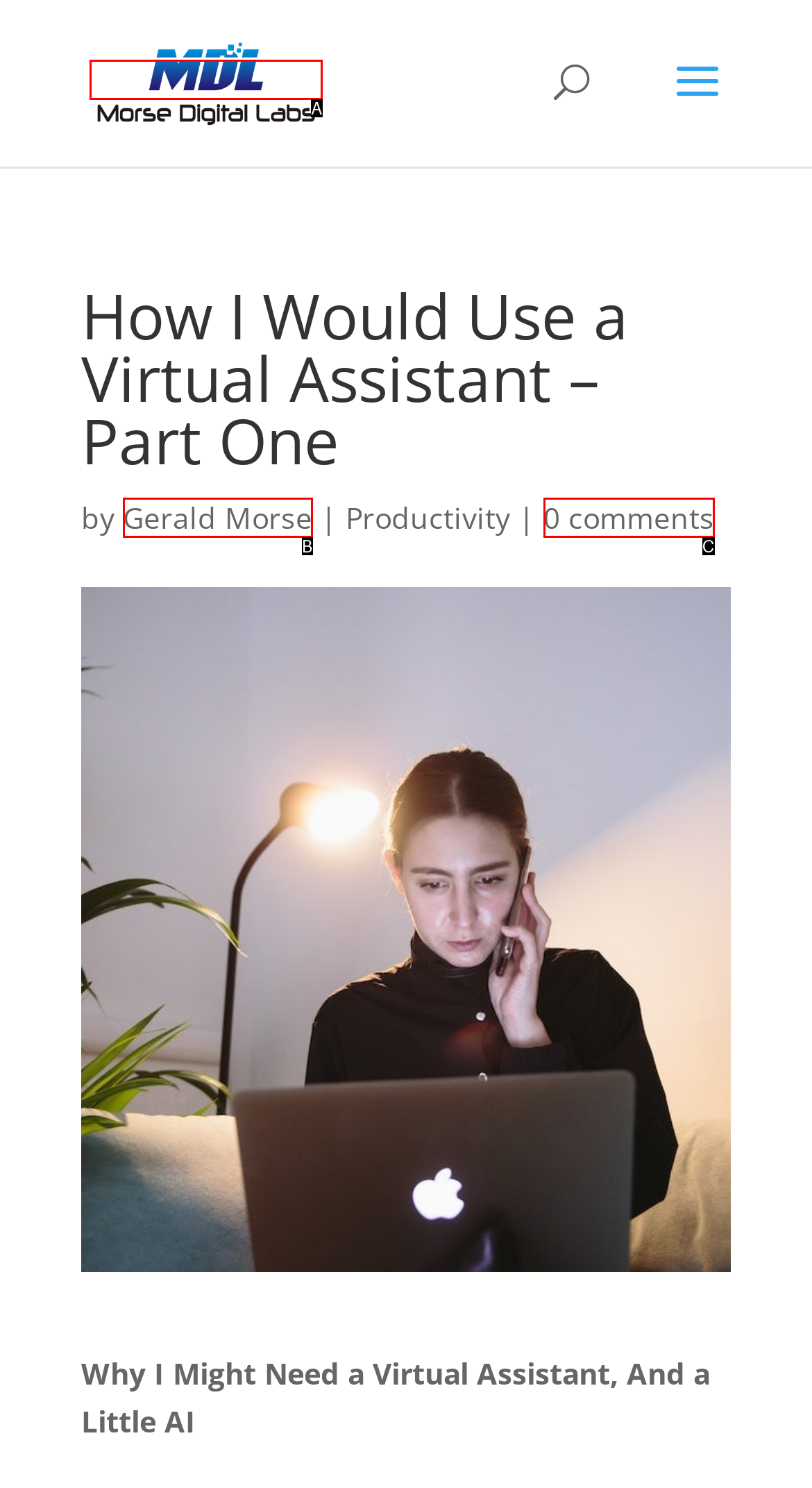Which UI element corresponds to this description: Gerald Morse
Reply with the letter of the correct option.

B